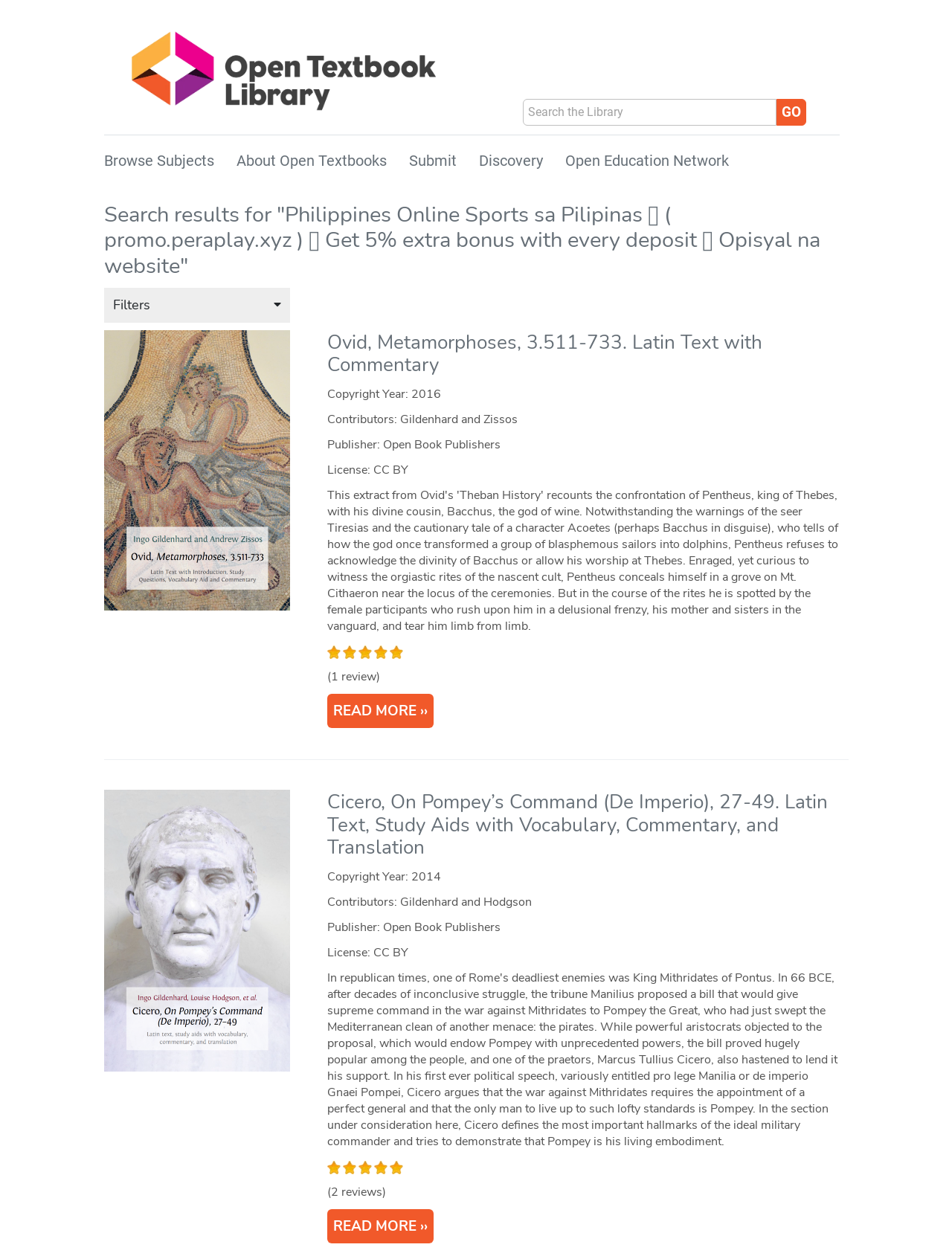Using the element description About Open Textbooks, predict the bounding box coordinates for the UI element. Provide the coordinates in (top-left x, top-left y, bottom-right x, bottom-right y) format with values ranging from 0 to 1.

[0.248, 0.121, 0.406, 0.135]